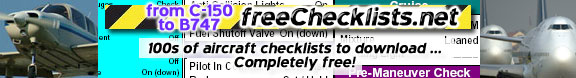Refer to the image and provide a thorough answer to this question:
What is emphasized in the banner?

The banner emphasizes the availability of hundreds of checklists that can be downloaded completely for free, as highlighted by the bold text element 'Completely free!'.